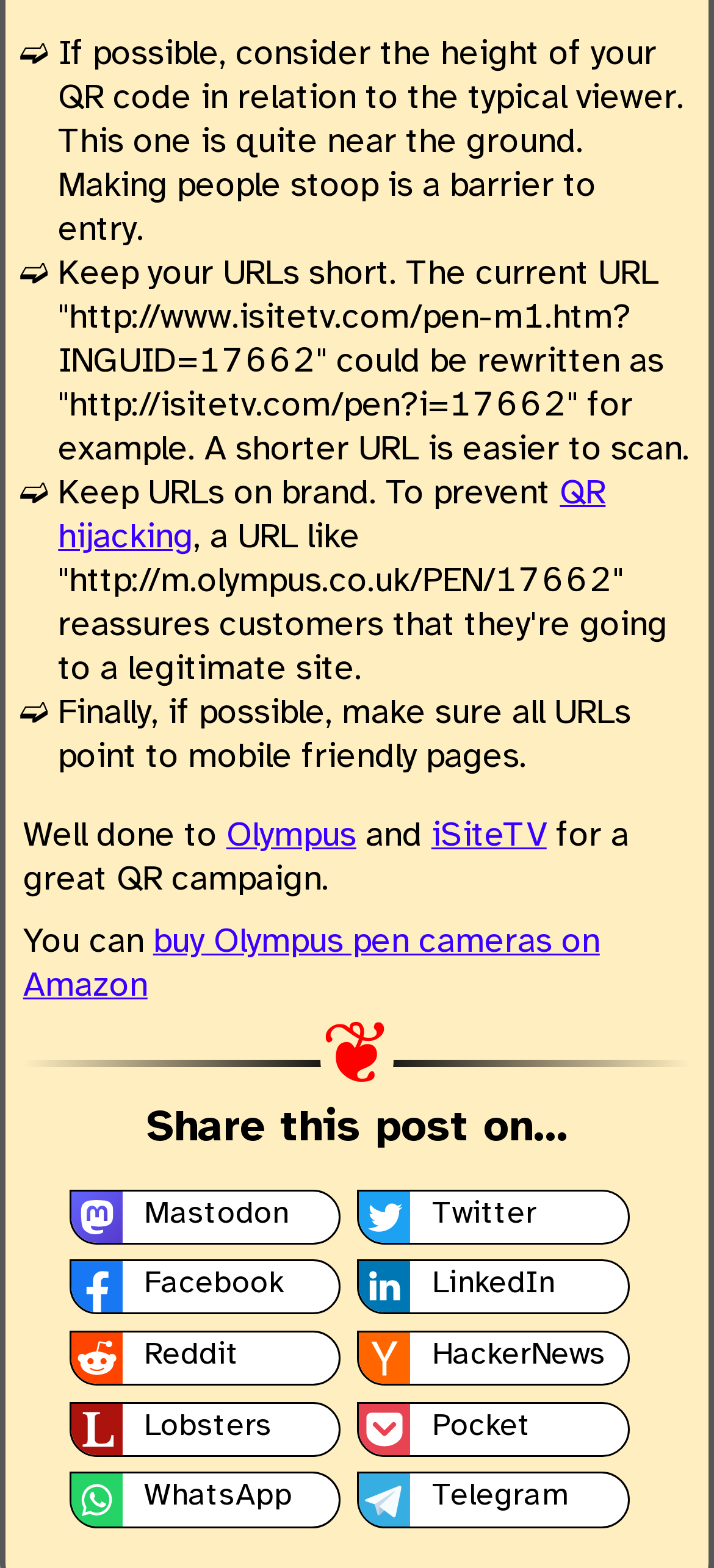Please identify the bounding box coordinates of the area that needs to be clicked to fulfill the following instruction: "Click on the link to iSiteTV."

[0.604, 0.522, 0.766, 0.545]